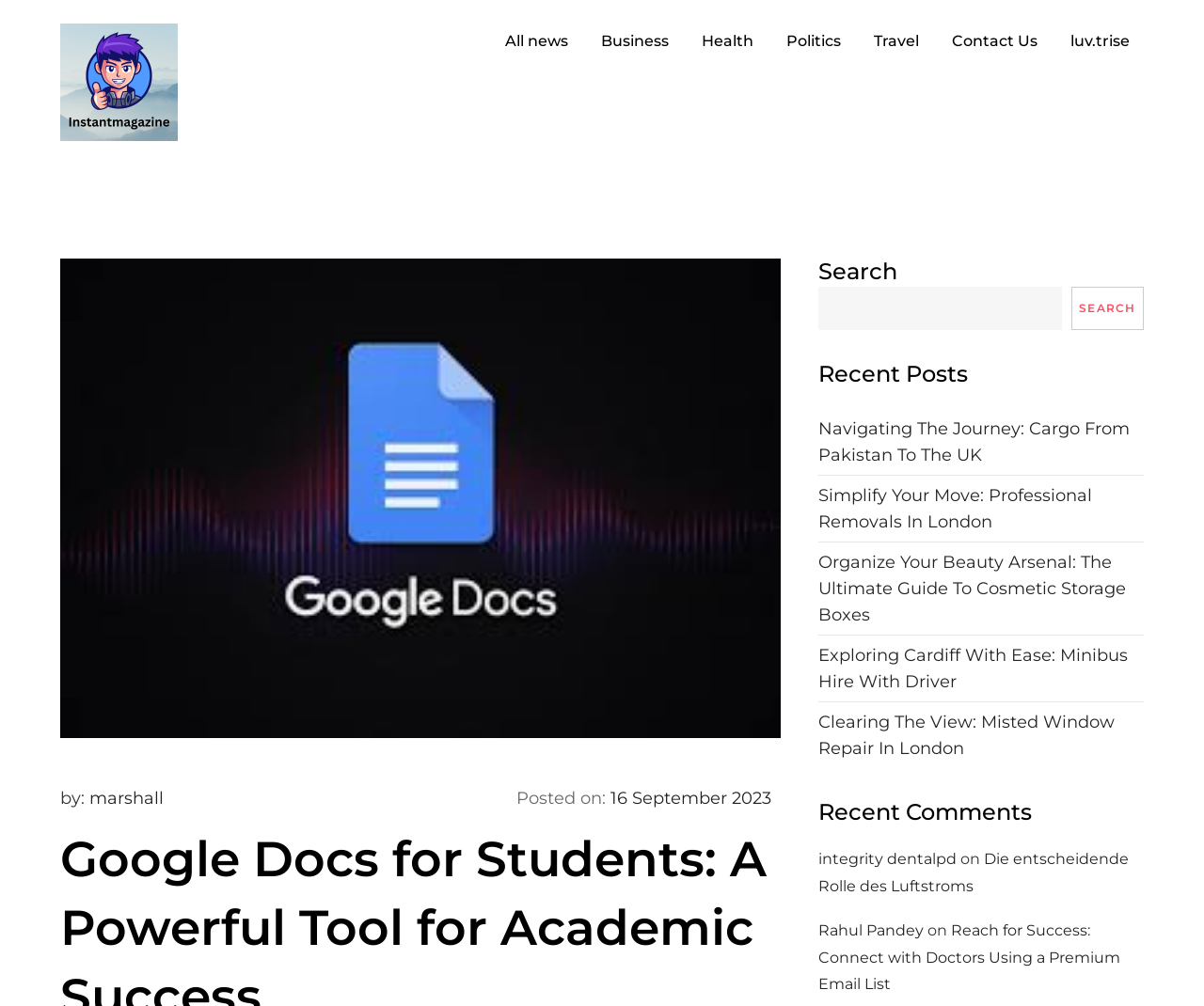Provide the bounding box coordinates of the section that needs to be clicked to accomplish the following instruction: "Contact Us."

[0.779, 0.013, 0.873, 0.069]